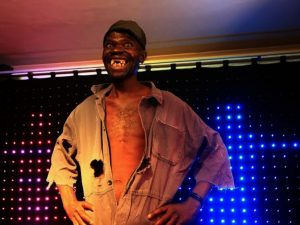Provide a brief response using a word or short phrase to this question:
Where does Maison Sere currently reside?

Harare, Zimbabwe